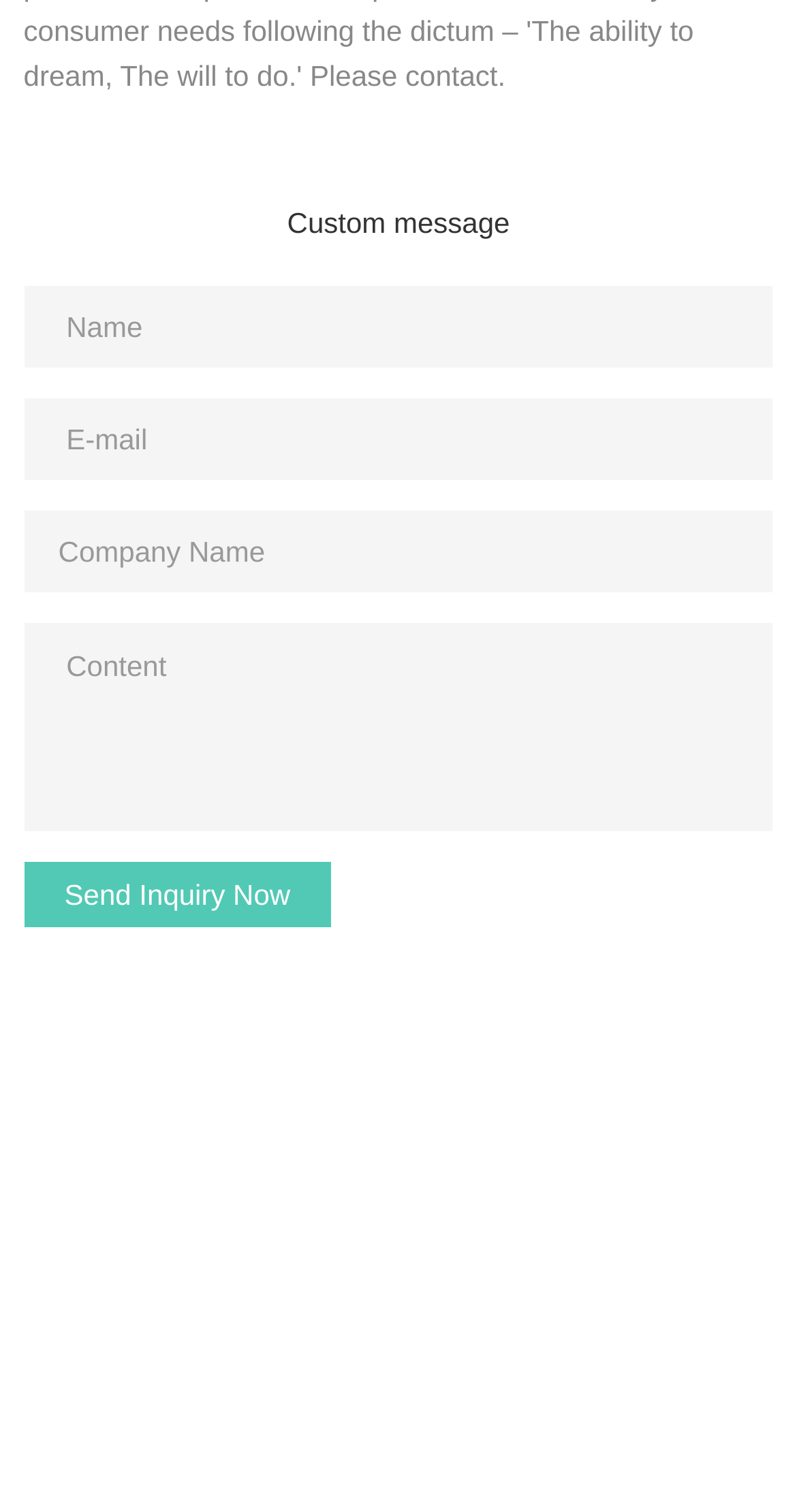Bounding box coordinates are specified in the format (top-left x, top-left y, bottom-right x, bottom-right y). All values are floating point numbers bounded between 0 and 1. Please provide the bounding box coordinate of the region this sentence describes: name="companyname" placeholder="Company Name"

[0.03, 0.337, 0.97, 0.391]